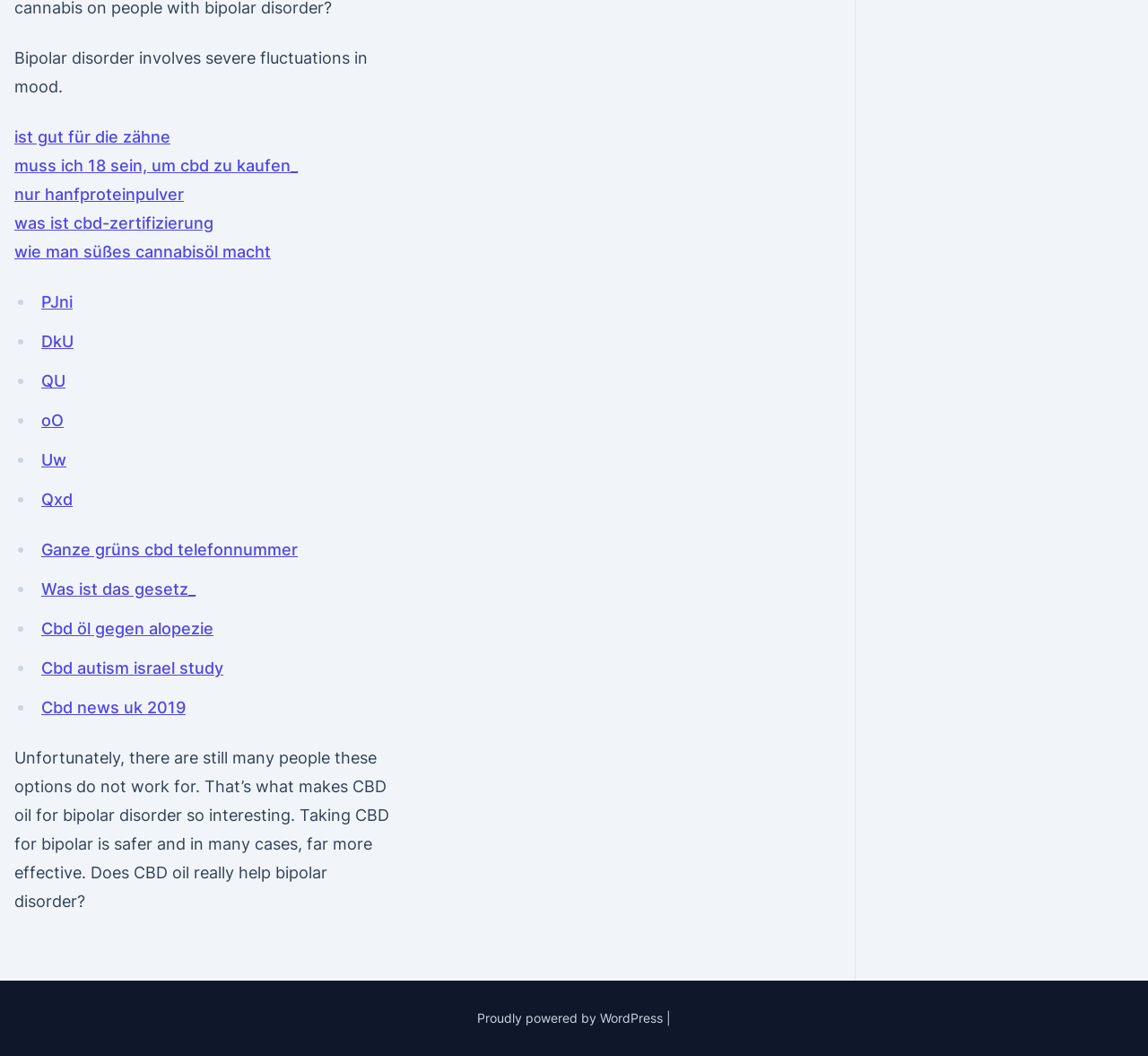What is the tone of the webpage?
Utilize the information in the image to give a detailed answer to the question.

The tone of the webpage appears to be informative, as it provides information on the use of CBD oil for treating bipolar disorder. The text elements on the webpage are written in a neutral tone, without any emotional or sensational language, which suggests that the purpose of the webpage is to educate or inform readers rather than to persuade or entertain them.